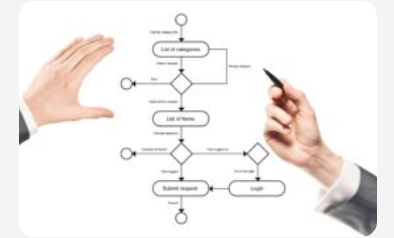What is the hand holding?
Please provide a single word or phrase in response based on the screenshot.

A pen